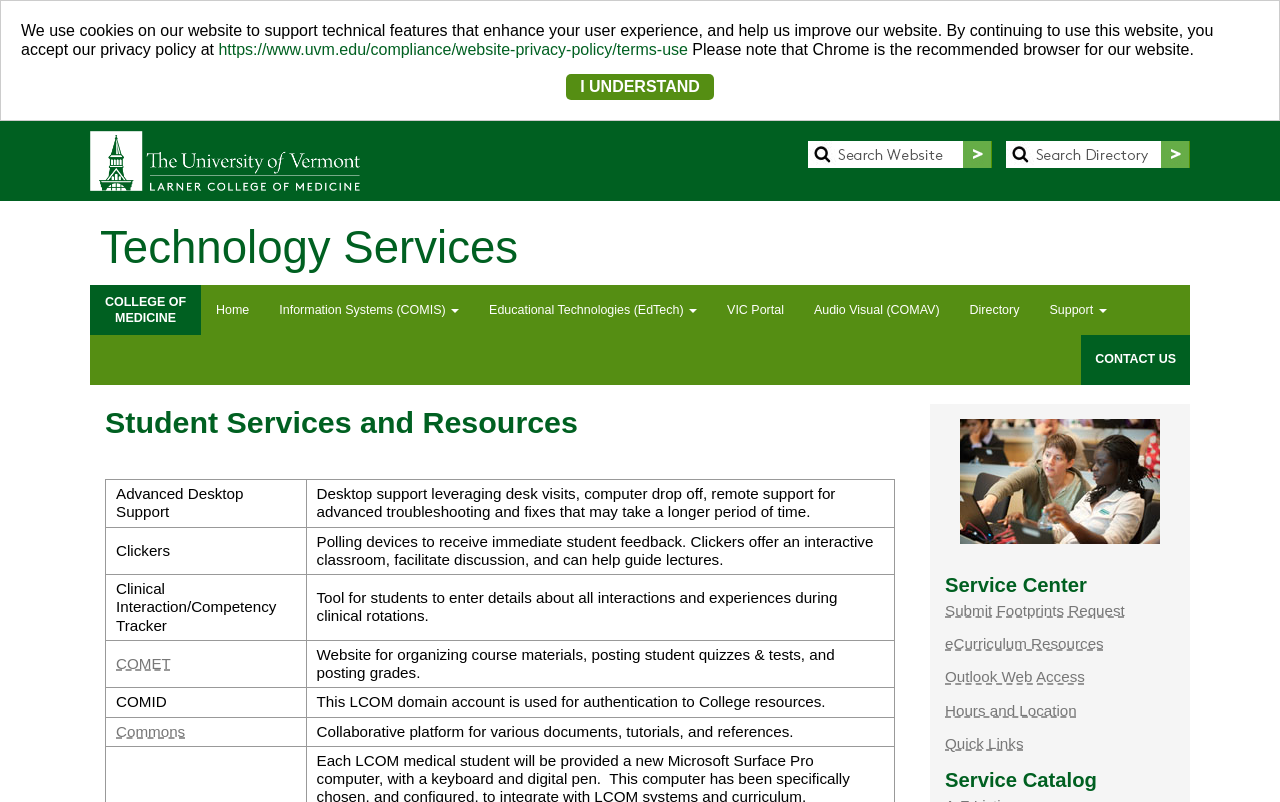Identify the bounding box coordinates for the UI element described as follows: "Home". Ensure the coordinates are four float numbers between 0 and 1, formatted as [left, top, right, bottom].

[0.157, 0.356, 0.206, 0.418]